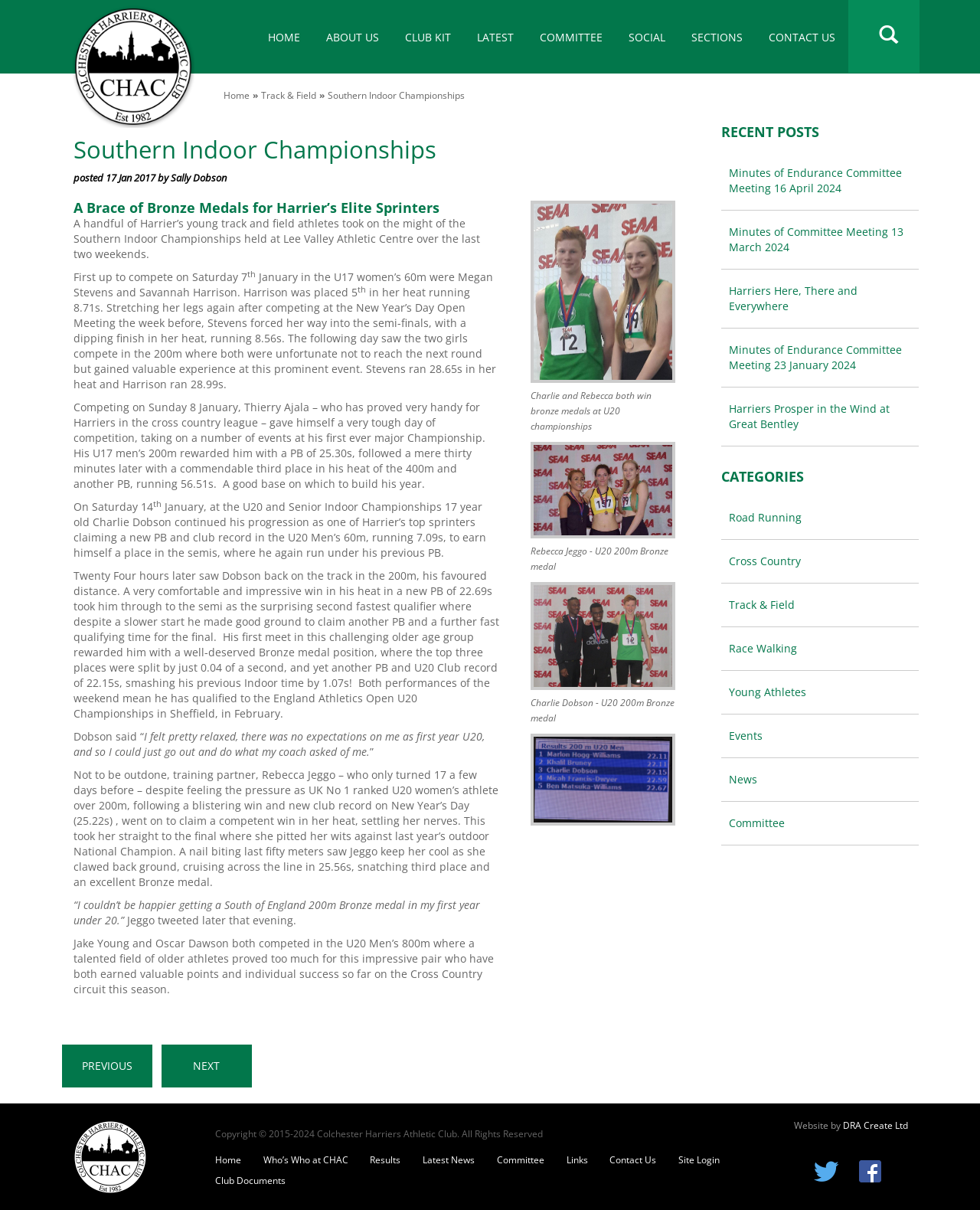How many links are there in the main navigation?
Refer to the image and give a detailed response to the question.

I counted the links in the main navigation section, which are 'HOME', 'ABOUT US', 'CLUB KIT', 'LATEST', 'COMMITTEE', 'SOCIAL', 'SECTIONS', and 'CONTACT US'.